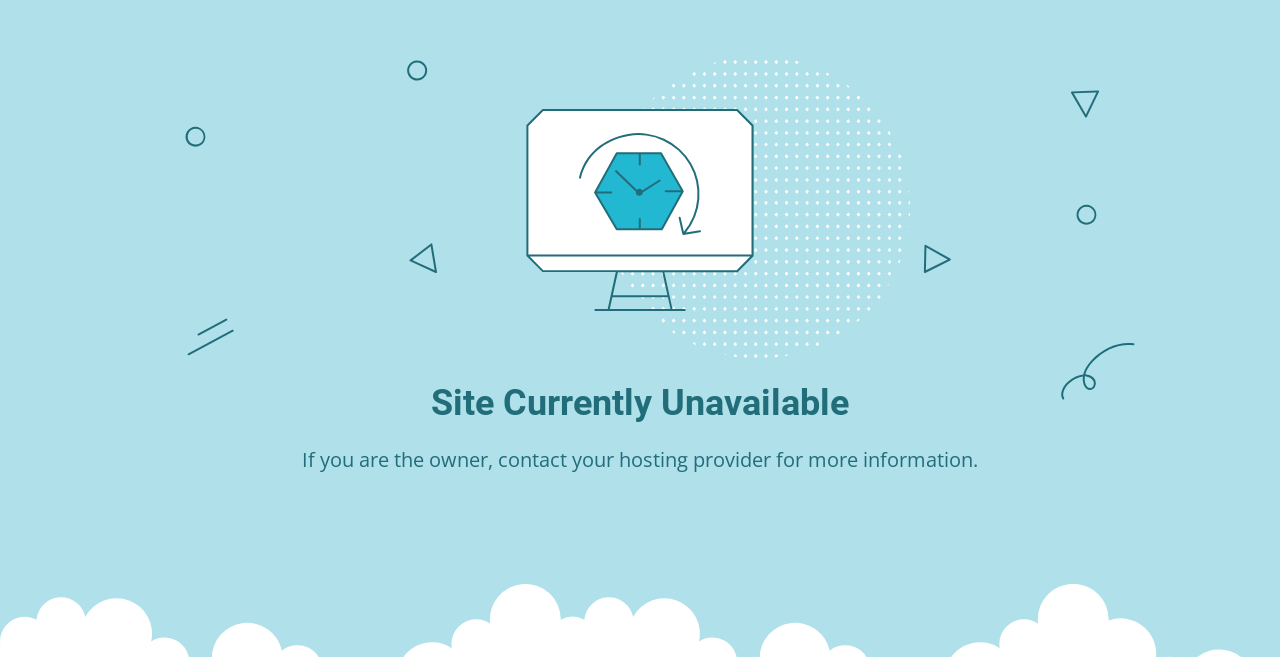Please find the top heading of the webpage and generate its text.

Site Currently Unavailable